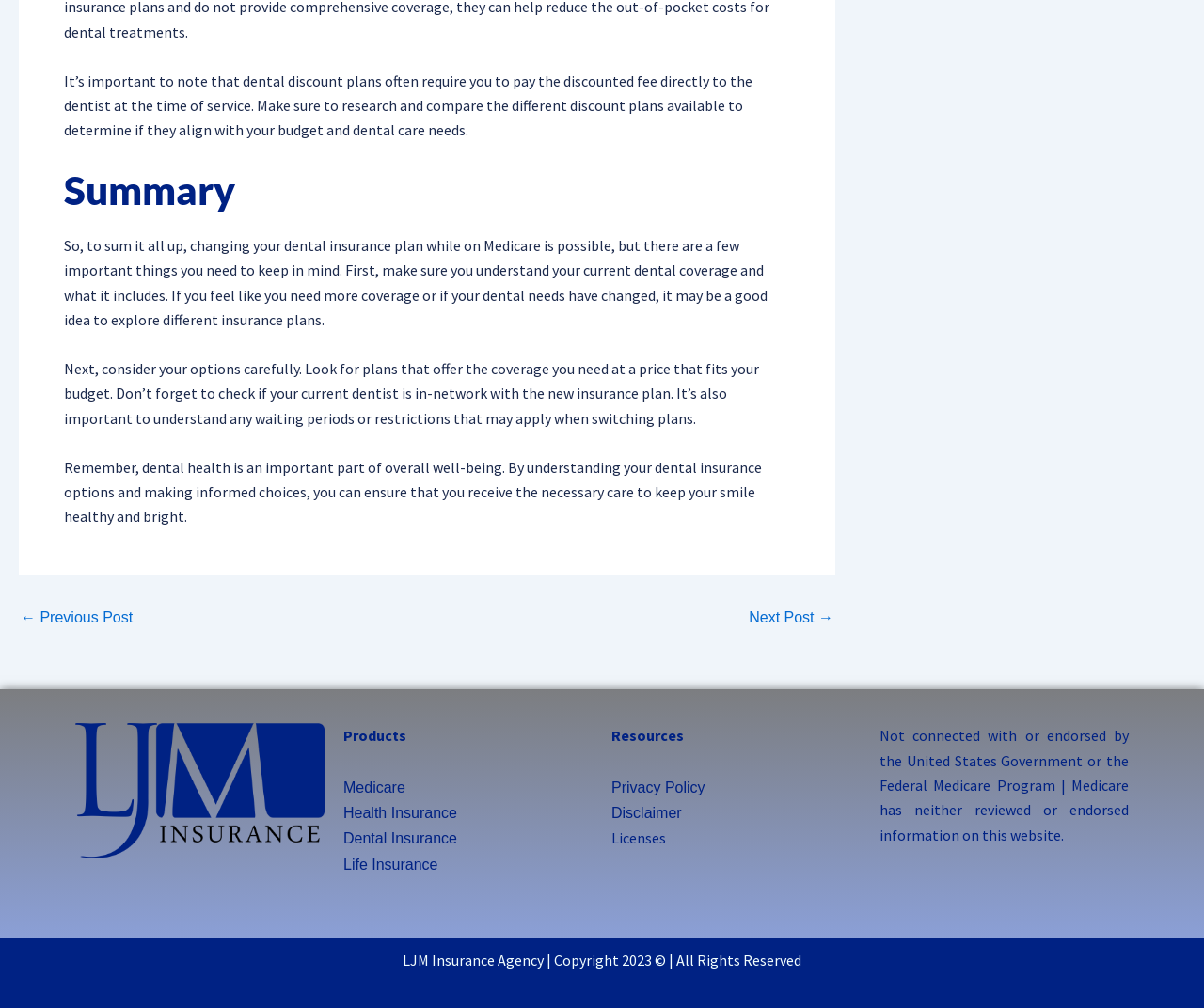Given the element description, predict the bounding box coordinates in the format (top-left x, top-left y, bottom-right x, bottom-right y). Make sure all values are between 0 and 1. Here is the element description: alt="LJM insurance agency"

[0.062, 0.718, 0.27, 0.851]